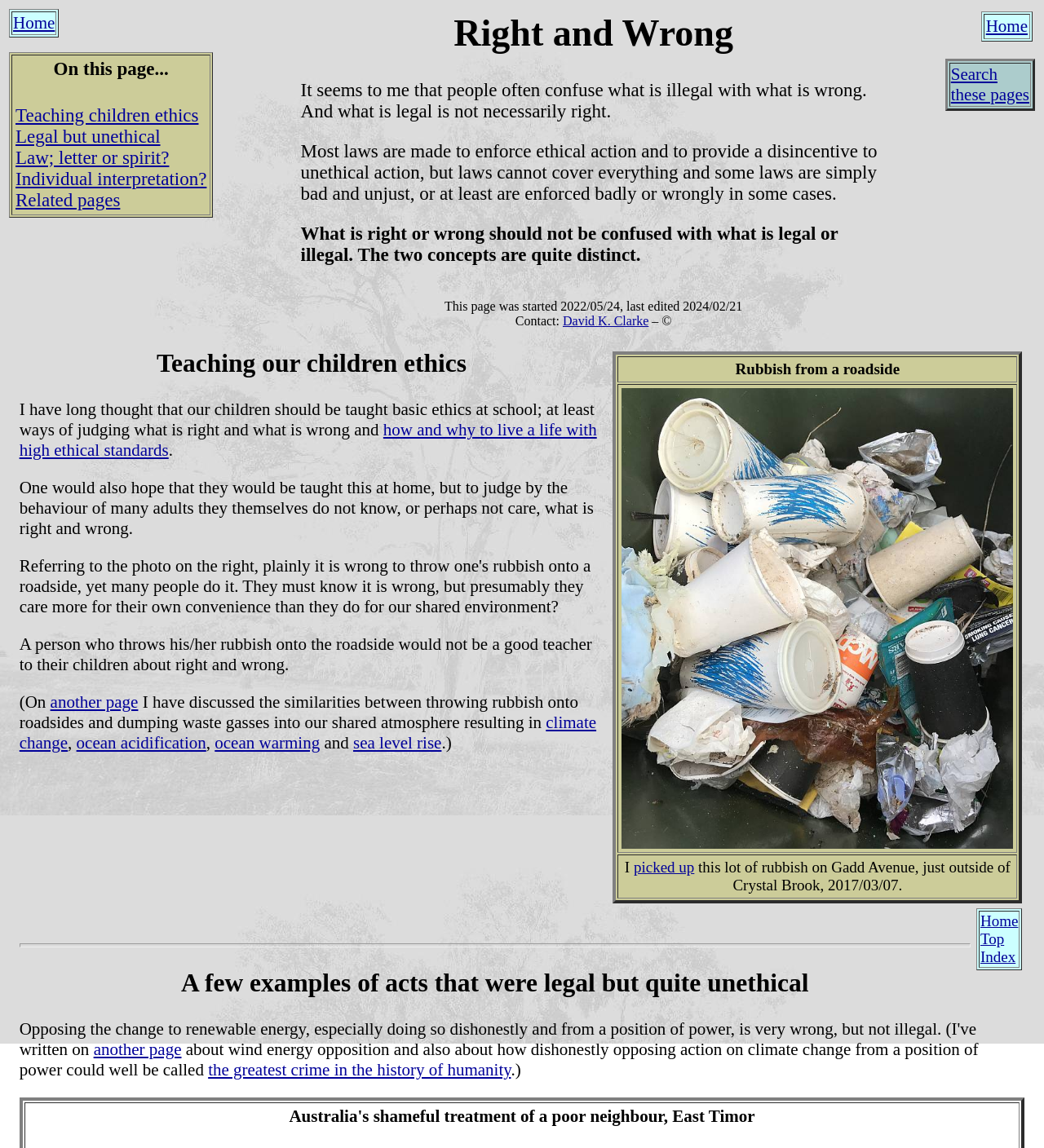From the screenshot, find the bounding box of the UI element matching this description: "climate change". Supply the bounding box coordinates in the form [left, top, right, bottom], each a float between 0 and 1.

[0.018, 0.621, 0.571, 0.656]